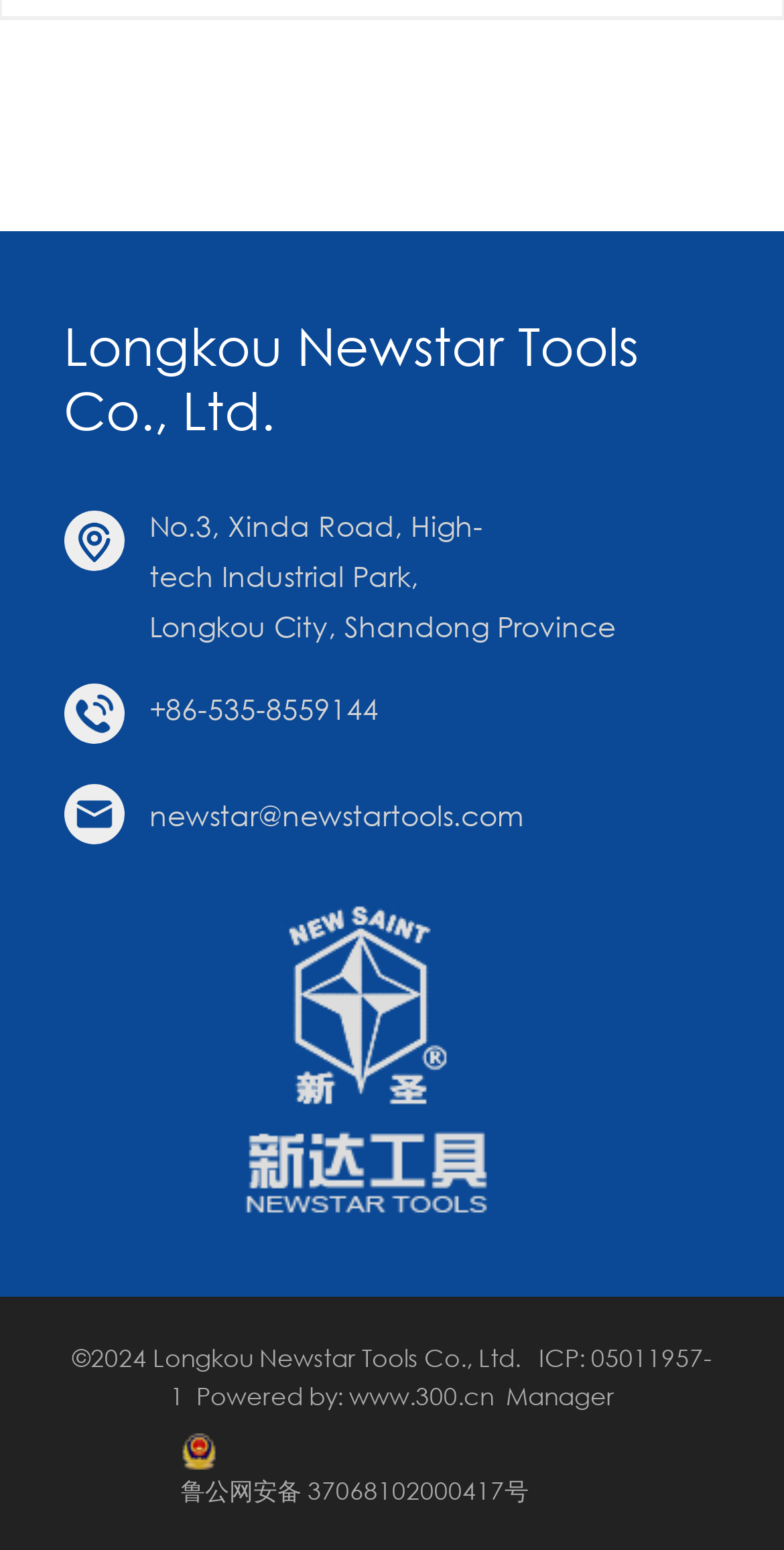Look at the image and write a detailed answer to the question: 
What is the address of the company?

The address can be found in the static text element with the bounding box coordinates [0.191, 0.327, 0.786, 0.417].